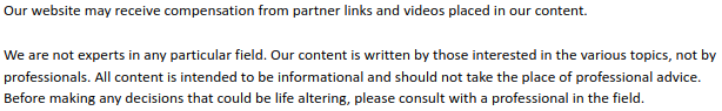Answer the question below in one word or phrase:
What are the benefits of custom-made windows?

Enhance property appearance and energy savings